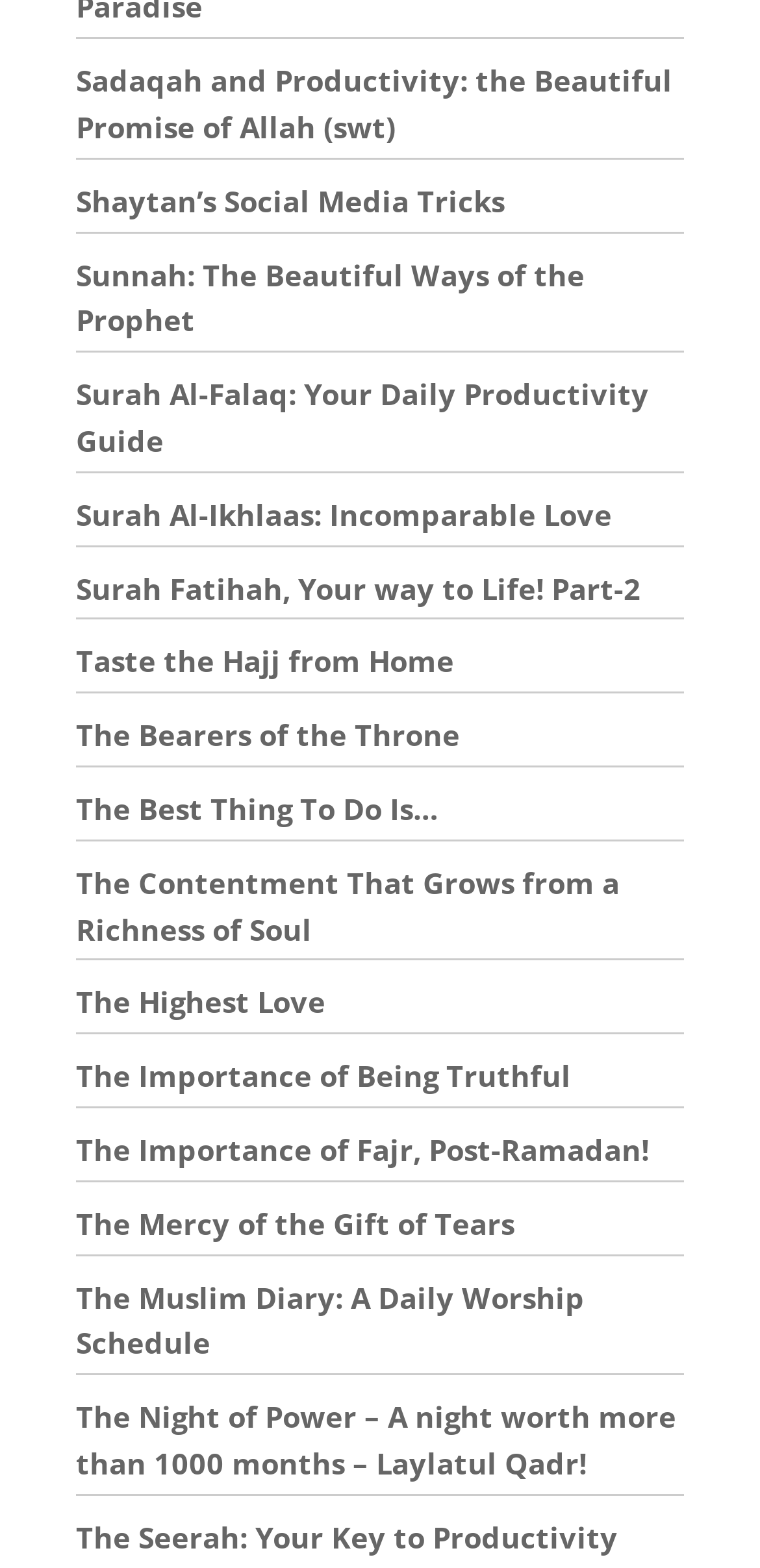Pinpoint the bounding box coordinates of the area that should be clicked to complete the following instruction: "Learn about Shaytan’s Social Media Tricks". The coordinates must be given as four float numbers between 0 and 1, i.e., [left, top, right, bottom].

[0.1, 0.115, 0.664, 0.14]